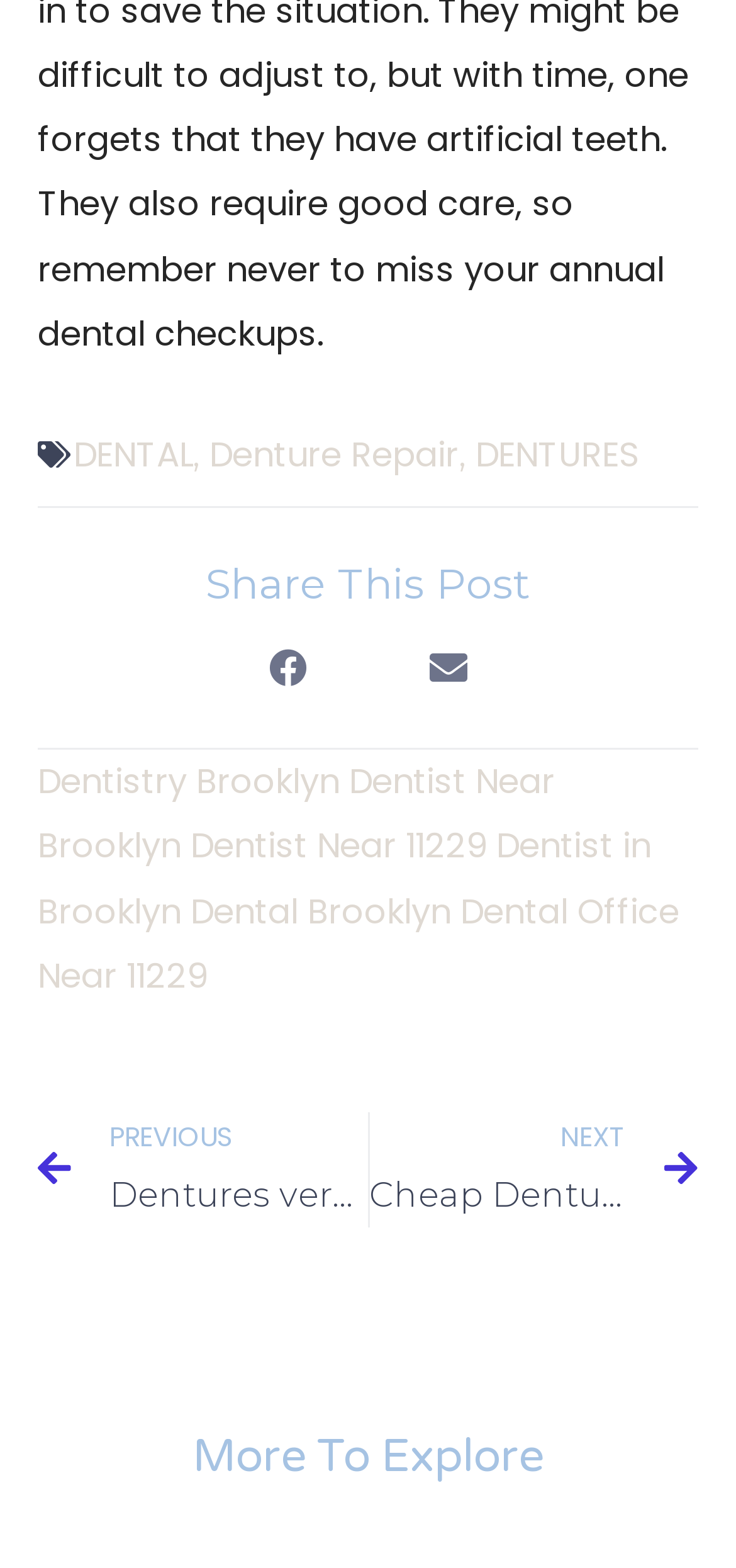Locate the bounding box coordinates of the region to be clicked to comply with the following instruction: "Explore More To Explore section". The coordinates must be four float numbers between 0 and 1, in the form [left, top, right, bottom].

[0.051, 0.91, 0.949, 0.95]